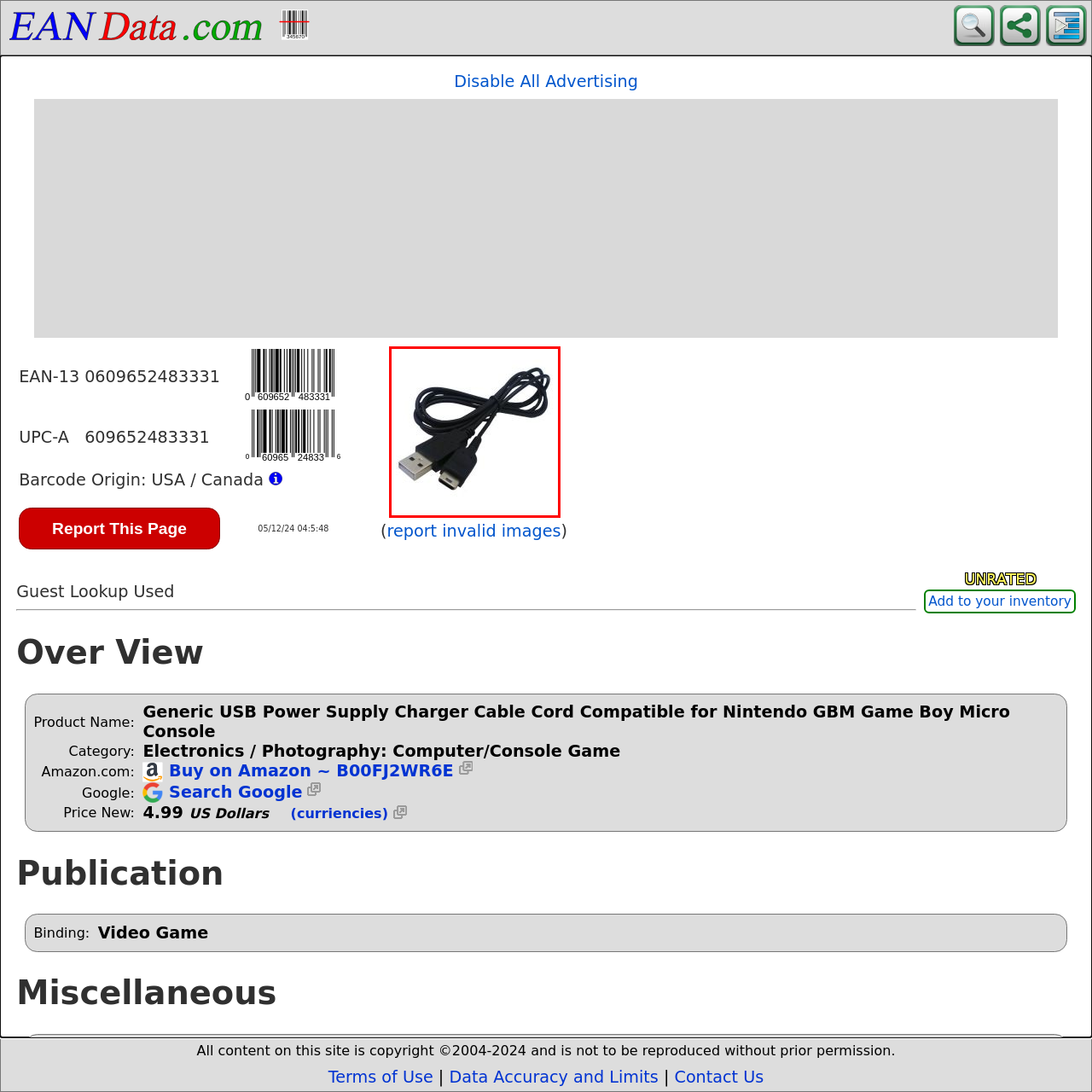Please examine the highlighted section of the image enclosed in the red rectangle and provide a comprehensive answer to the following question based on your observation: What is the category of the product?

The caption categorizes the product under 'Electronics / Photography: Computer/Console Game', indicating that it is a gaming-related accessory, specifically designed for the Nintendo GBM Game Boy Micro Console.